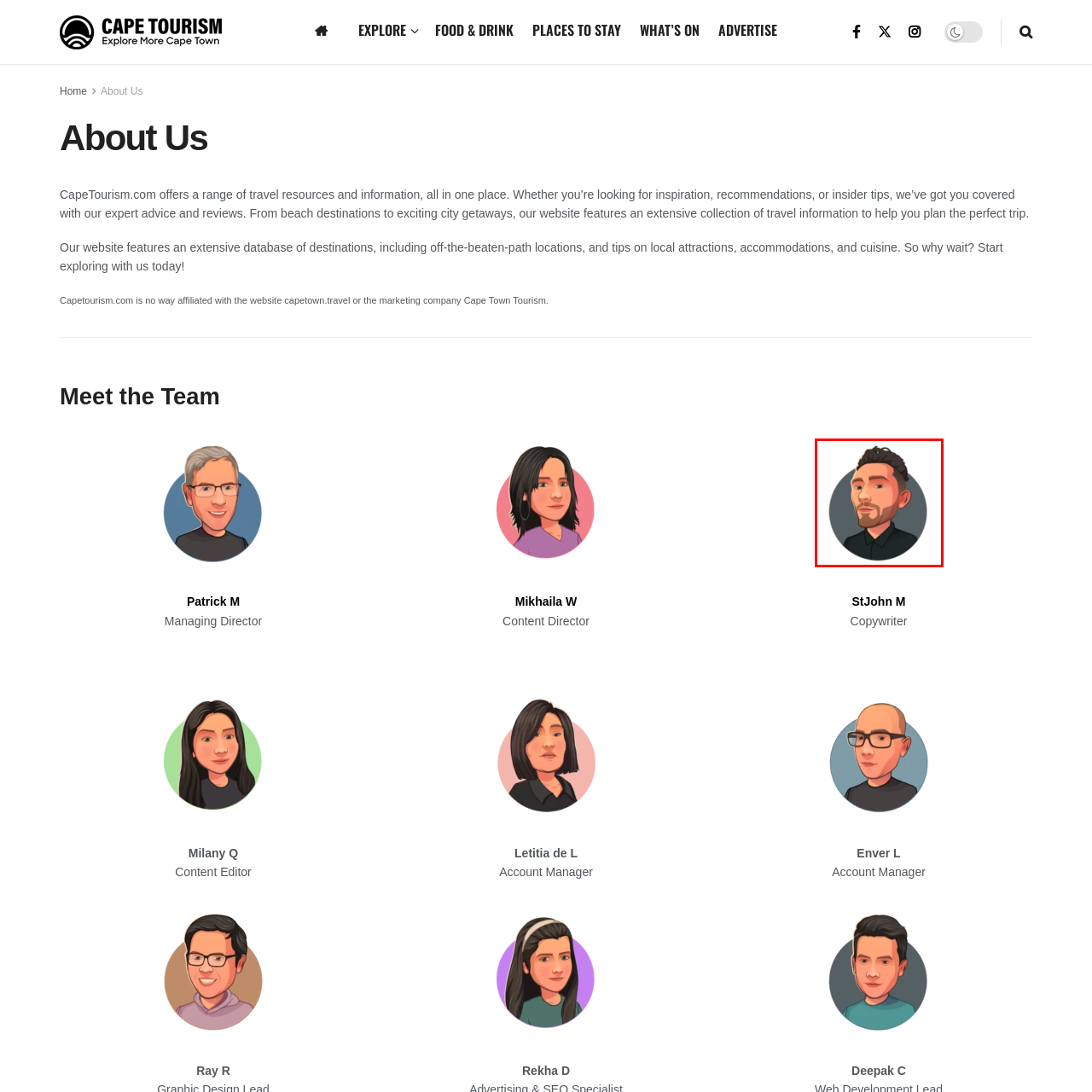What is the subject wearing?
Inspect the image indicated by the red outline and answer the question with a single word or short phrase.

Black shirt